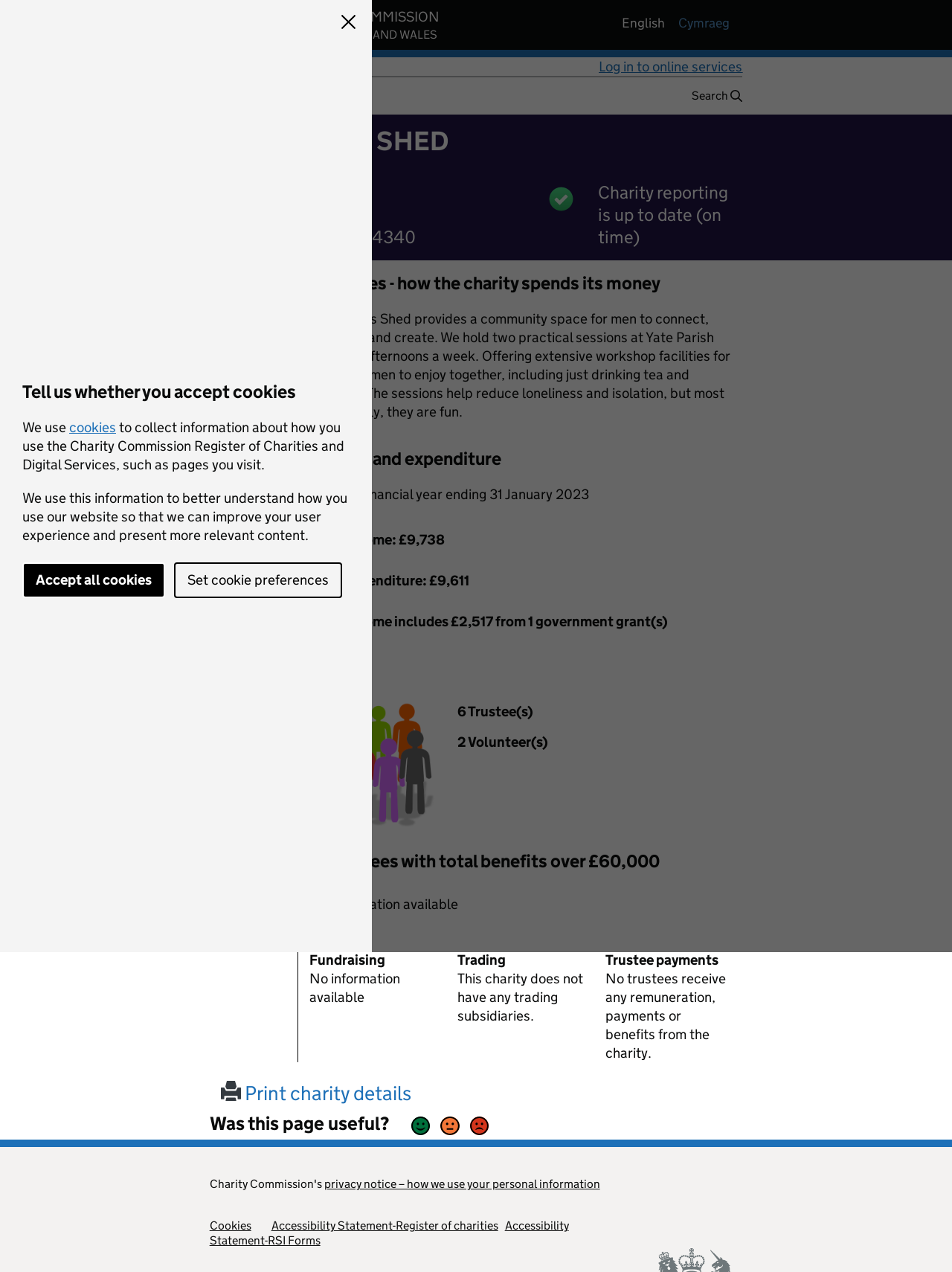Does YATE MEN'S SHED have any trading subsidiaries?
Based on the screenshot, answer the question with a single word or phrase.

No